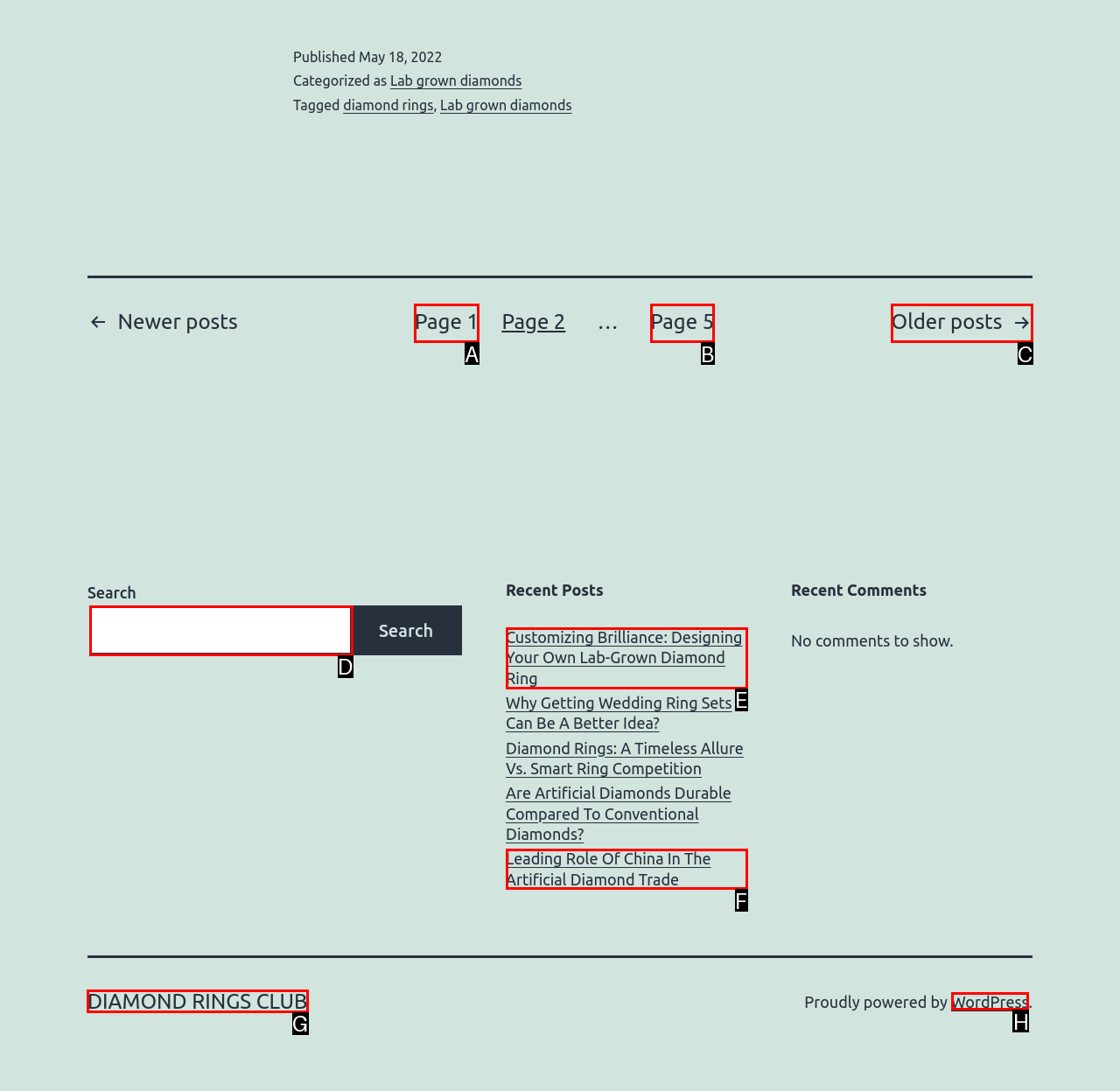Select the correct UI element to complete the task: Visit the Diamond Rings Club
Please provide the letter of the chosen option.

G